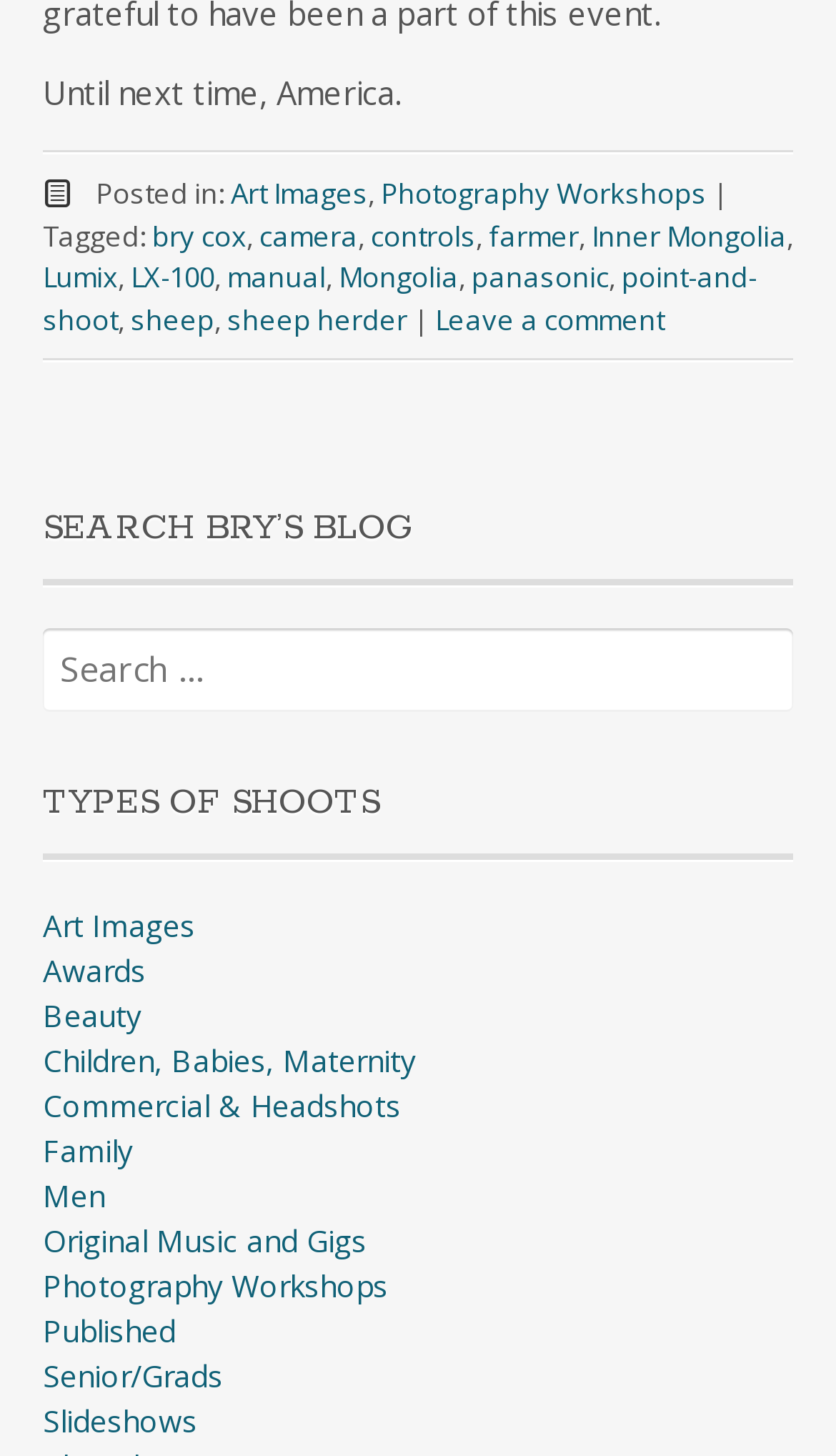What is the last sentence of the article?
Please use the visual content to give a single word or phrase answer.

Until next time, America.